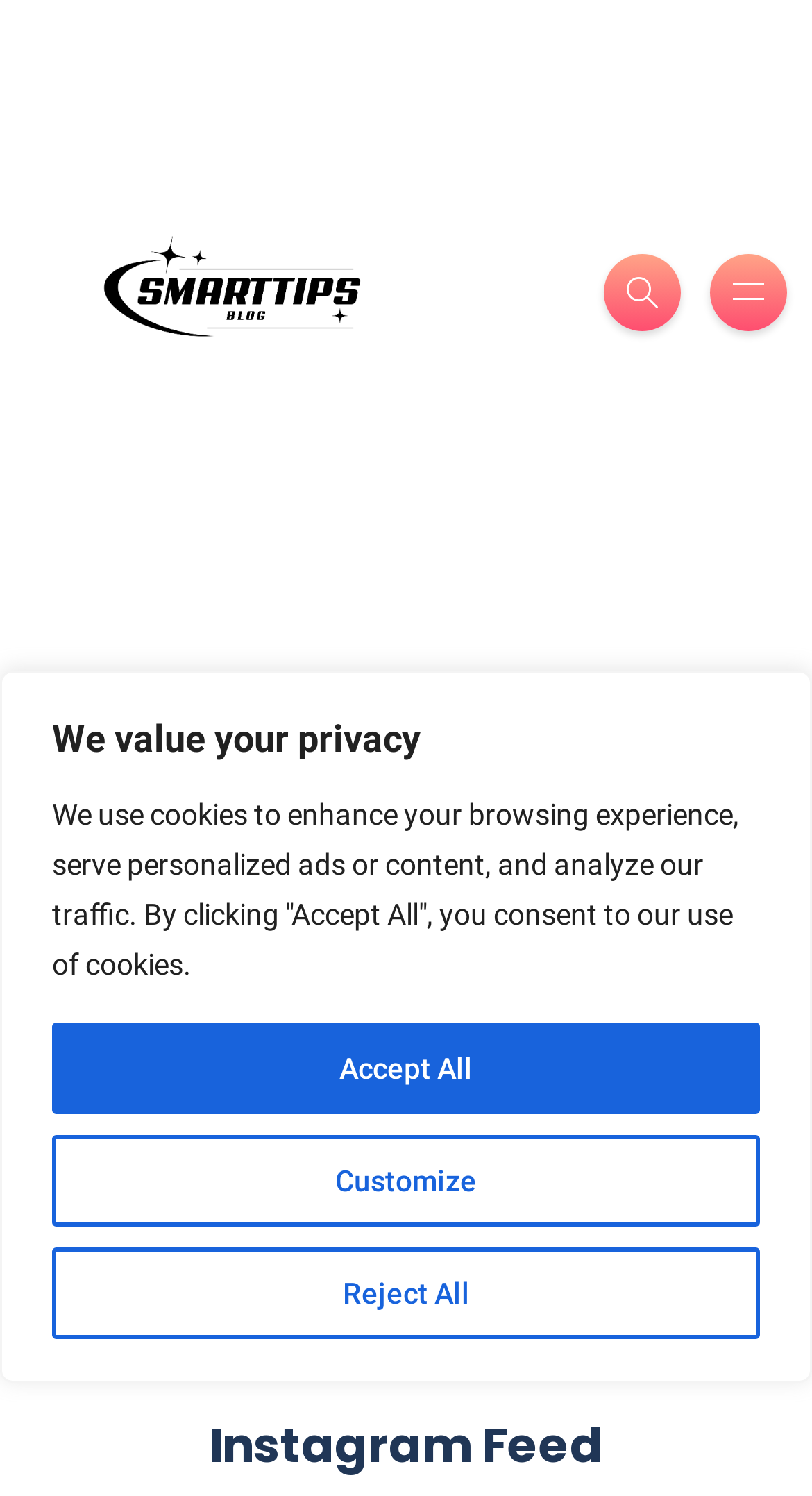Provide your answer in a single word or phrase: 
What is at the bottom of the page?

Instagram Feed